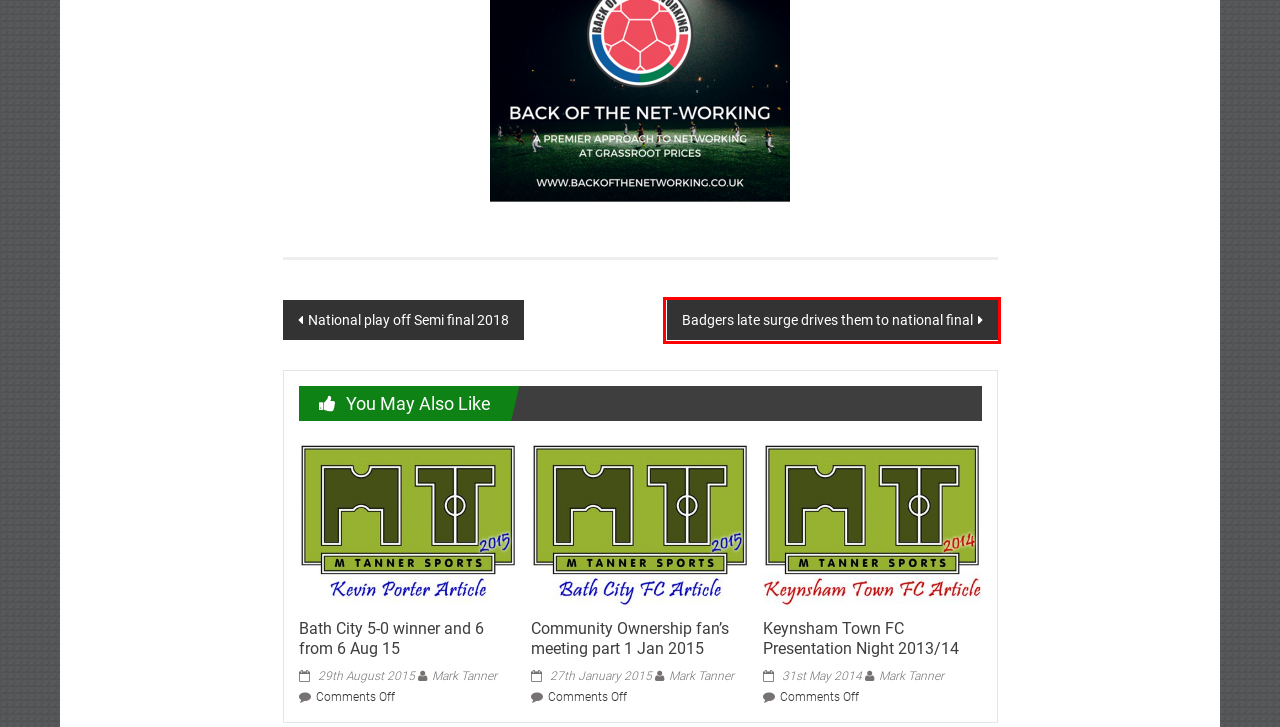You’re provided with a screenshot of a webpage that has a red bounding box around an element. Choose the best matching webpage description for the new page after clicking the element in the red box. The options are:
A. National play off Semi final 2018 – M Tanner Sports
B. Blog Tool, Publishing Platform, and CMS – WordPress.org
C. Community Ownership fan’s meeting part 1 Jan 2015 – M Tanner Sports
D. Rugby – M Tanner Sports
E. Back of the Net-working – M Tanner Sports
F. Badgers late surge drives them to national final – M Tanner Sports
G. Keynsham Town FC Presentation Night 2013/14 – M Tanner Sports
H. Bath City 5-0 winner and 6 from 6 Aug 15 – M Tanner Sports

F